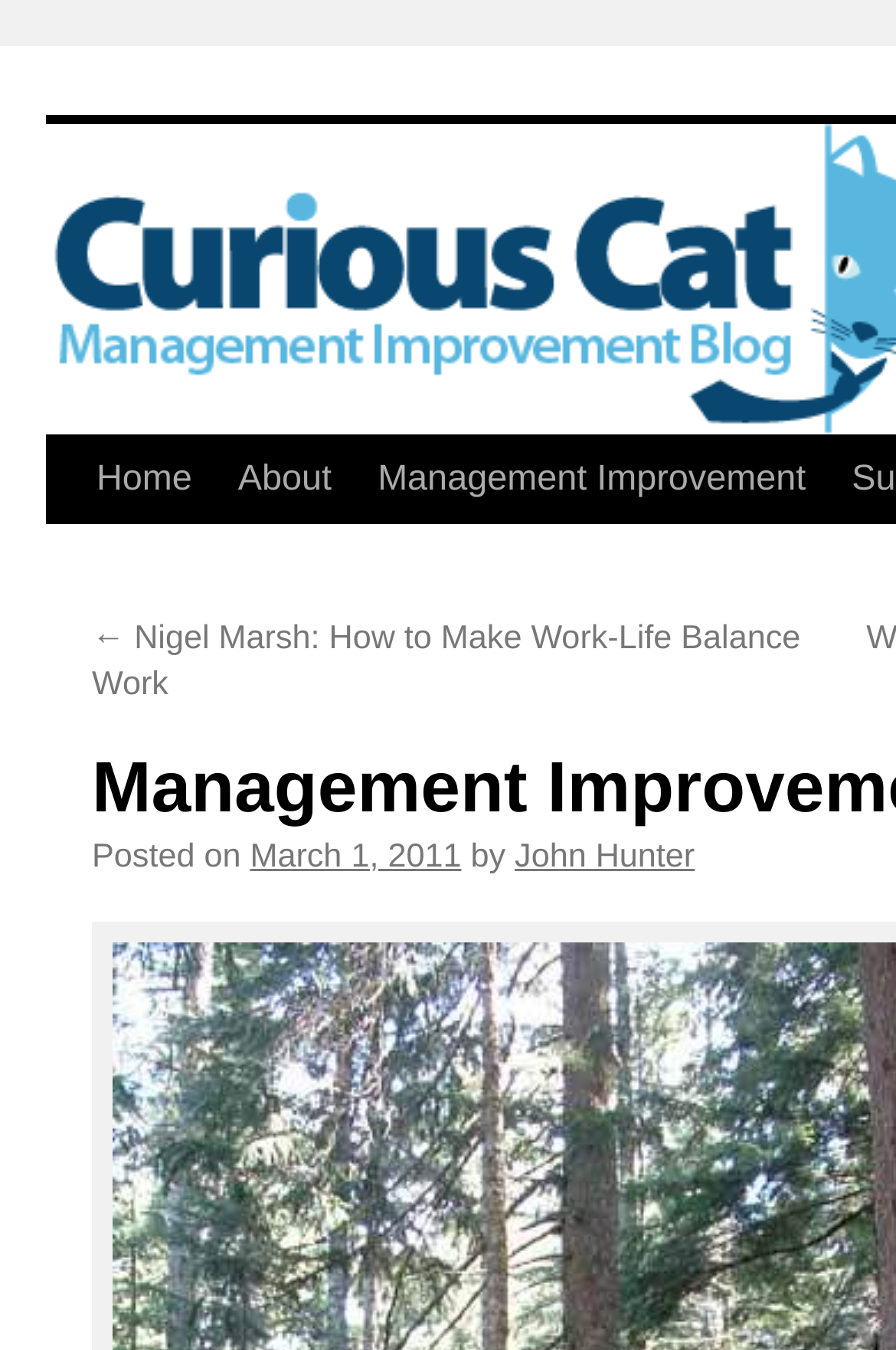Identify the bounding box coordinates of the part that should be clicked to carry out this instruction: "view post details".

[0.574, 0.621, 0.775, 0.648]